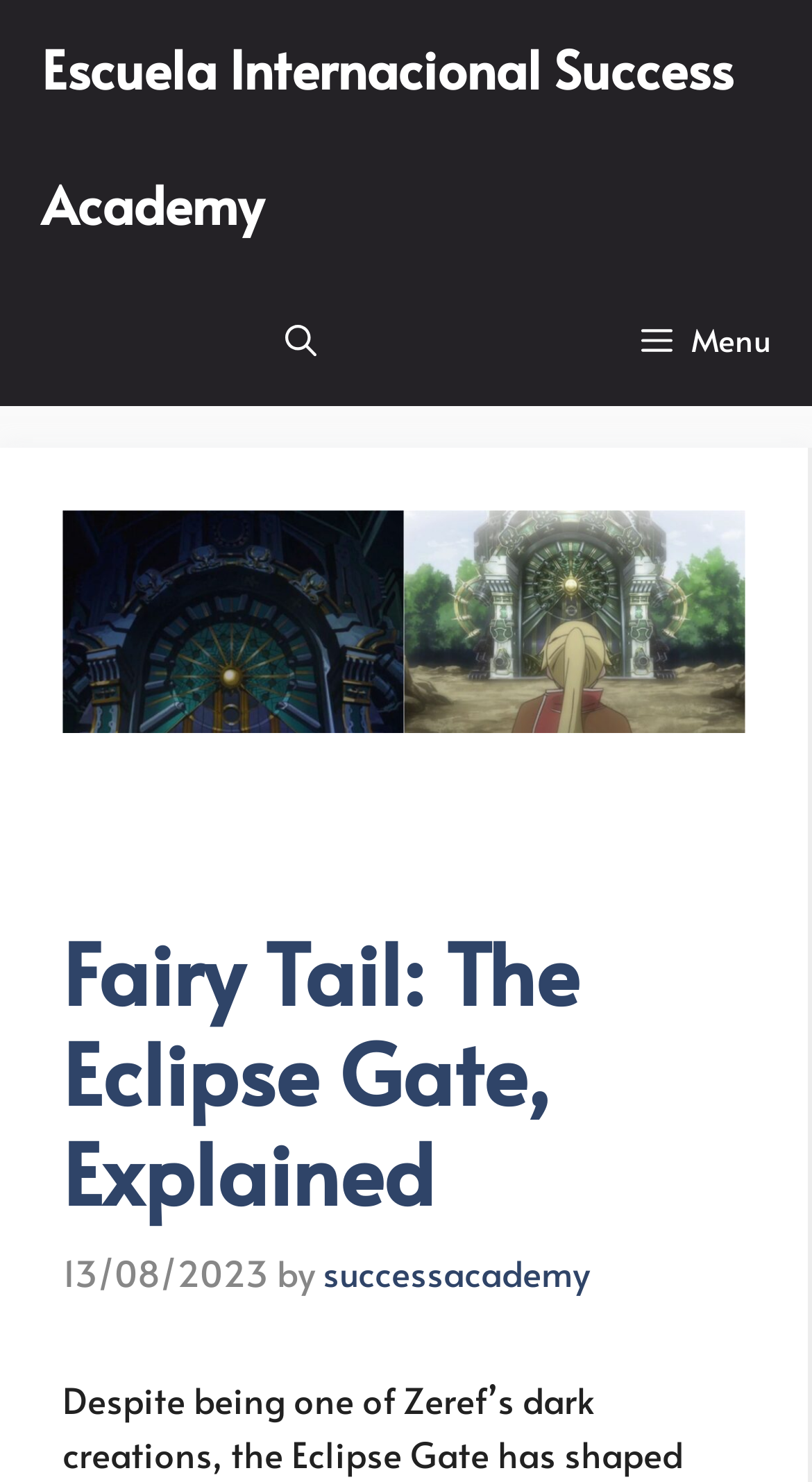What is the type of the top navigation section?
Answer the question with a detailed explanation, including all necessary information.

I found the type of the top navigation section by looking at its label, which says 'Primary'.